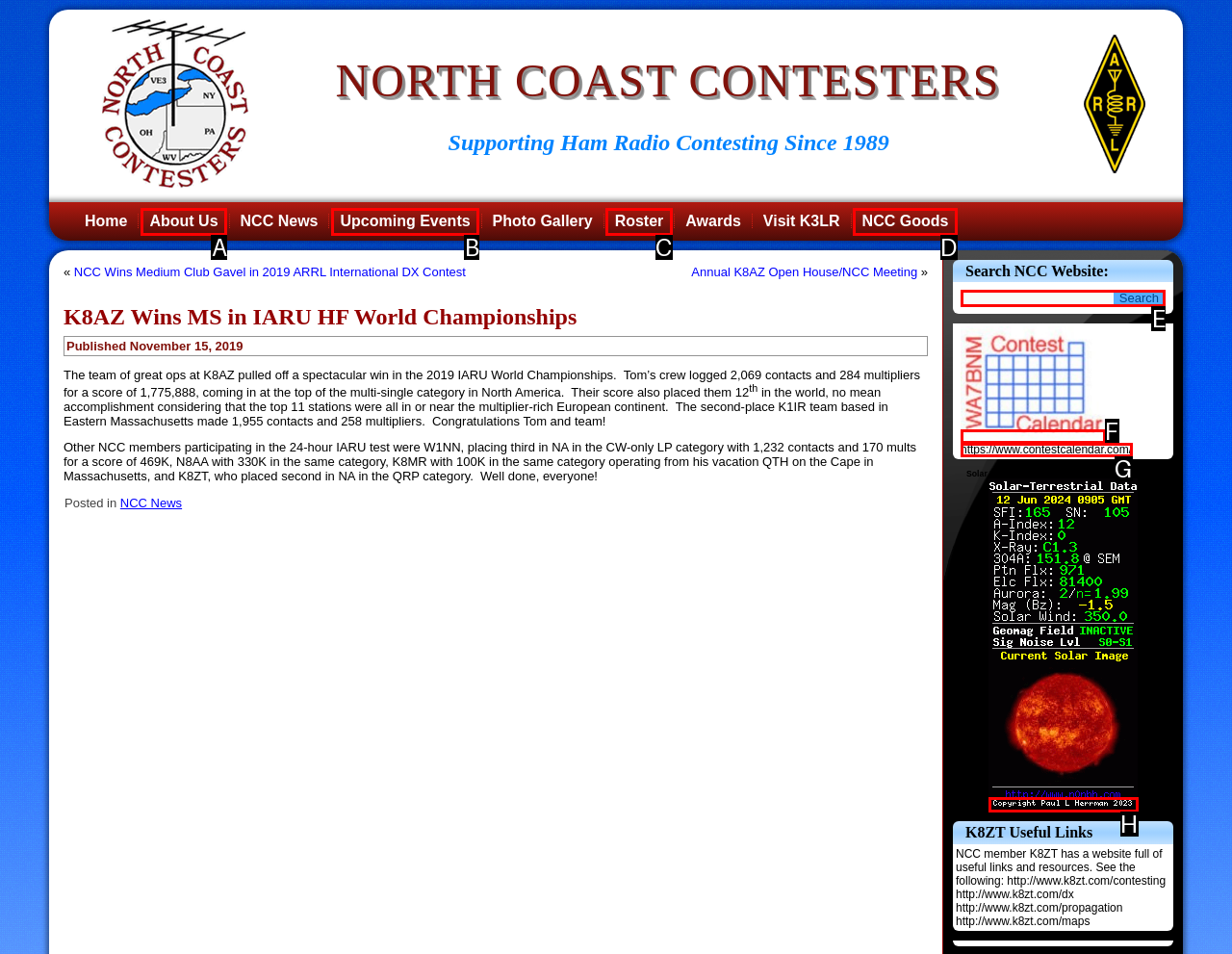Identify the letter of the UI element you should interact with to perform the task: Search NCC Website
Reply with the appropriate letter of the option.

E